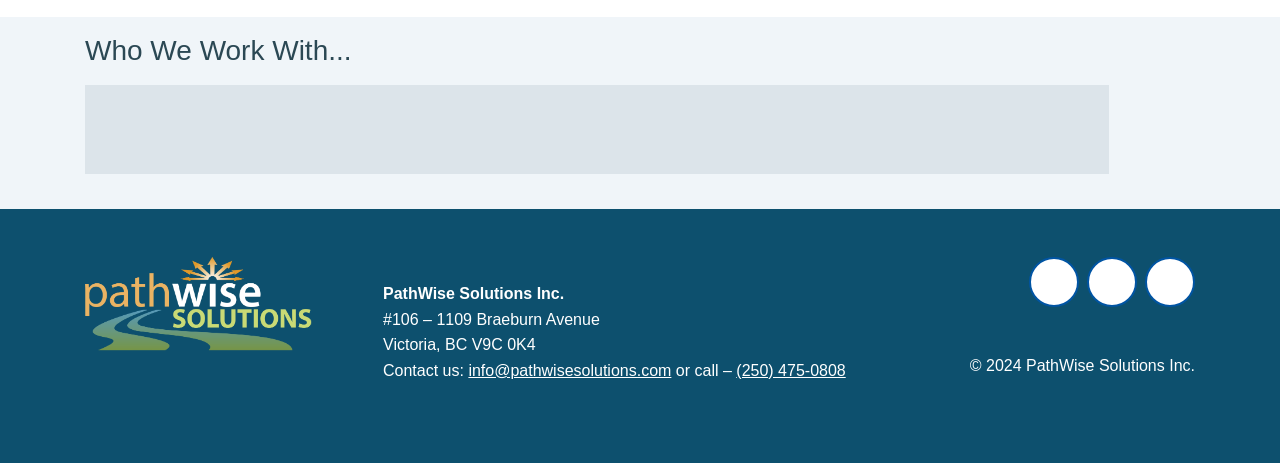Please respond to the question with a concise word or phrase:
What social media platforms are linked?

Facebook, Twitter, LinkedIn